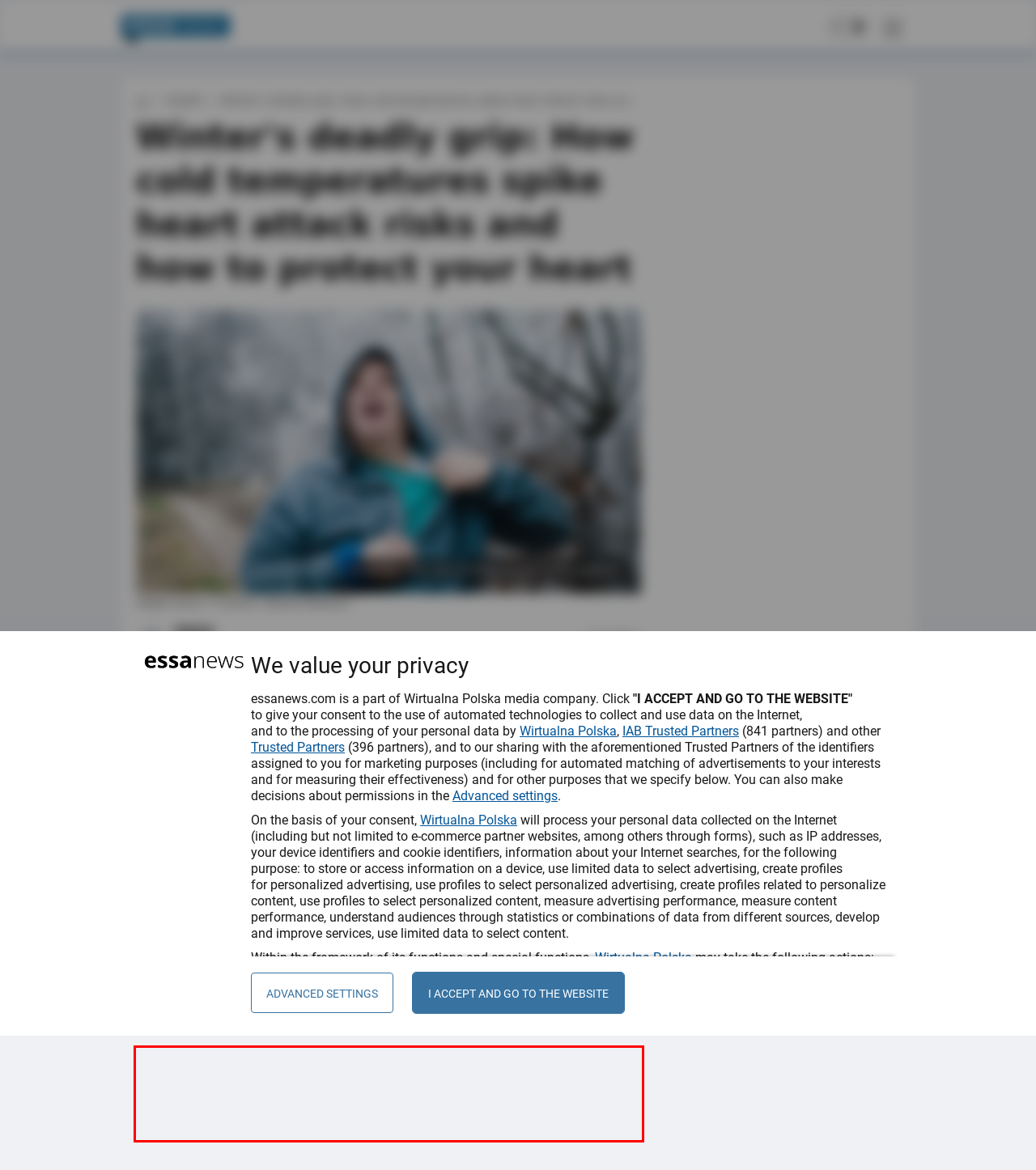Identify the text within the red bounding box on the webpage screenshot and generate the extracted text content.

Studies have shown that the number of hospitalizations due to heart problems escalates in winter. Lower temperatures contribute to a rise in blood pressure and a faster heart rate, subsequently increasing the risk of heart muscle ischemia and even a heart attack.